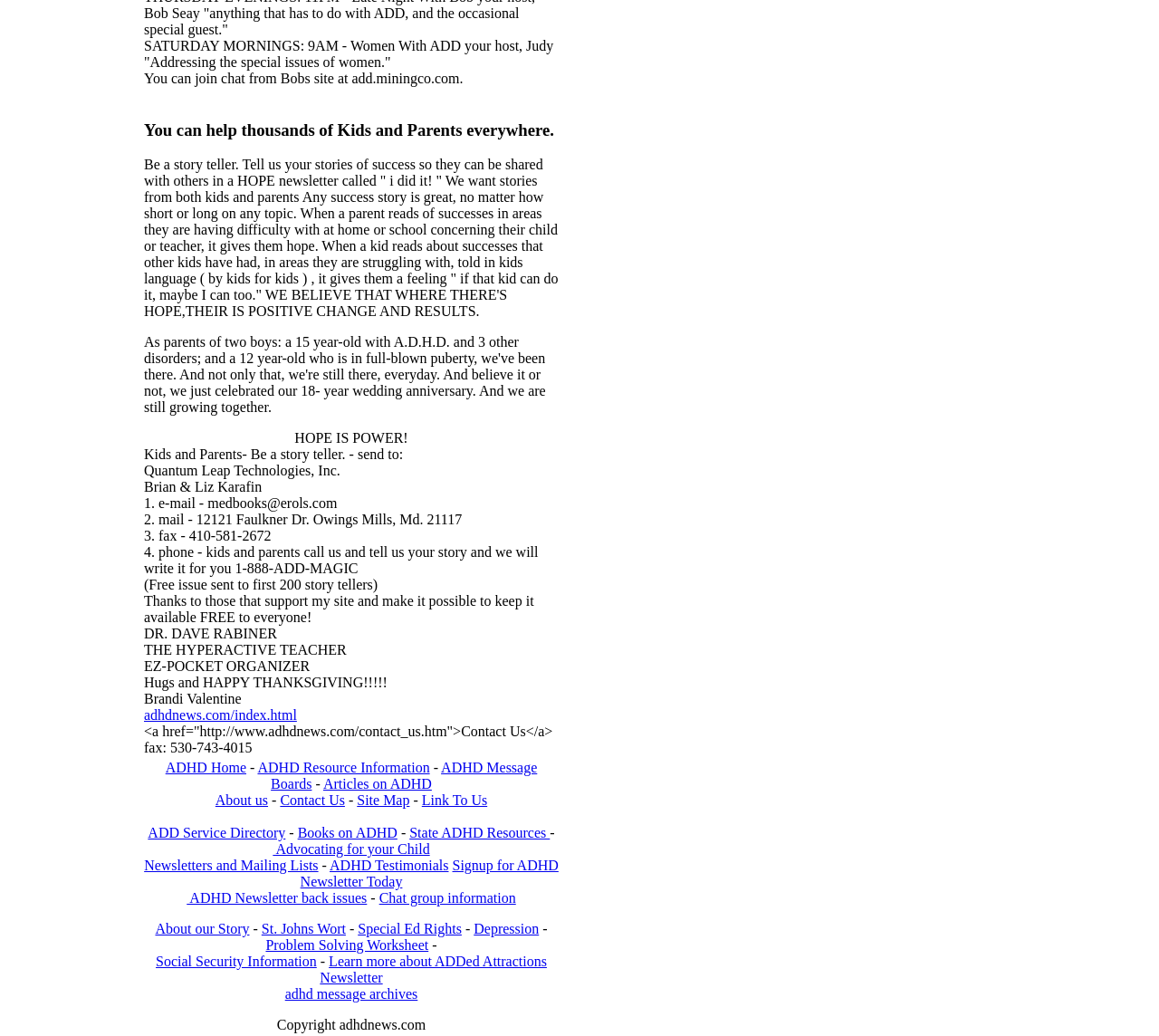Please identify the bounding box coordinates of the element's region that I should click in order to complete the following instruction: "Send email to medbooks@erols.com". The bounding box coordinates consist of four float numbers between 0 and 1, i.e., [left, top, right, bottom].

[0.124, 0.478, 0.291, 0.493]